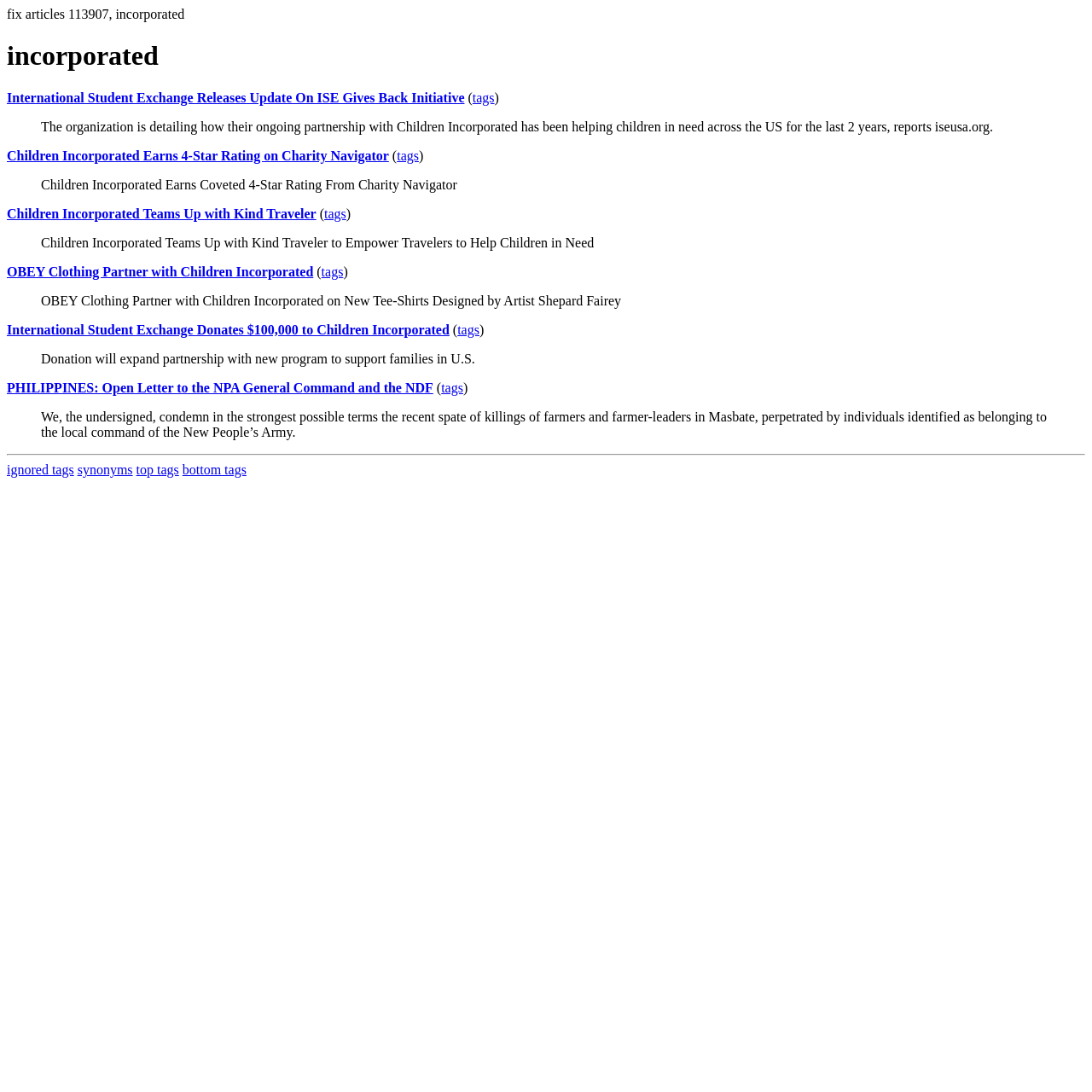Determine the bounding box coordinates of the clickable element to achieve the following action: 'Explore the tags related to 'OBEY Clothing Partner with Children Incorporated''. Provide the coordinates as four float values between 0 and 1, formatted as [left, top, right, bottom].

[0.294, 0.242, 0.314, 0.255]